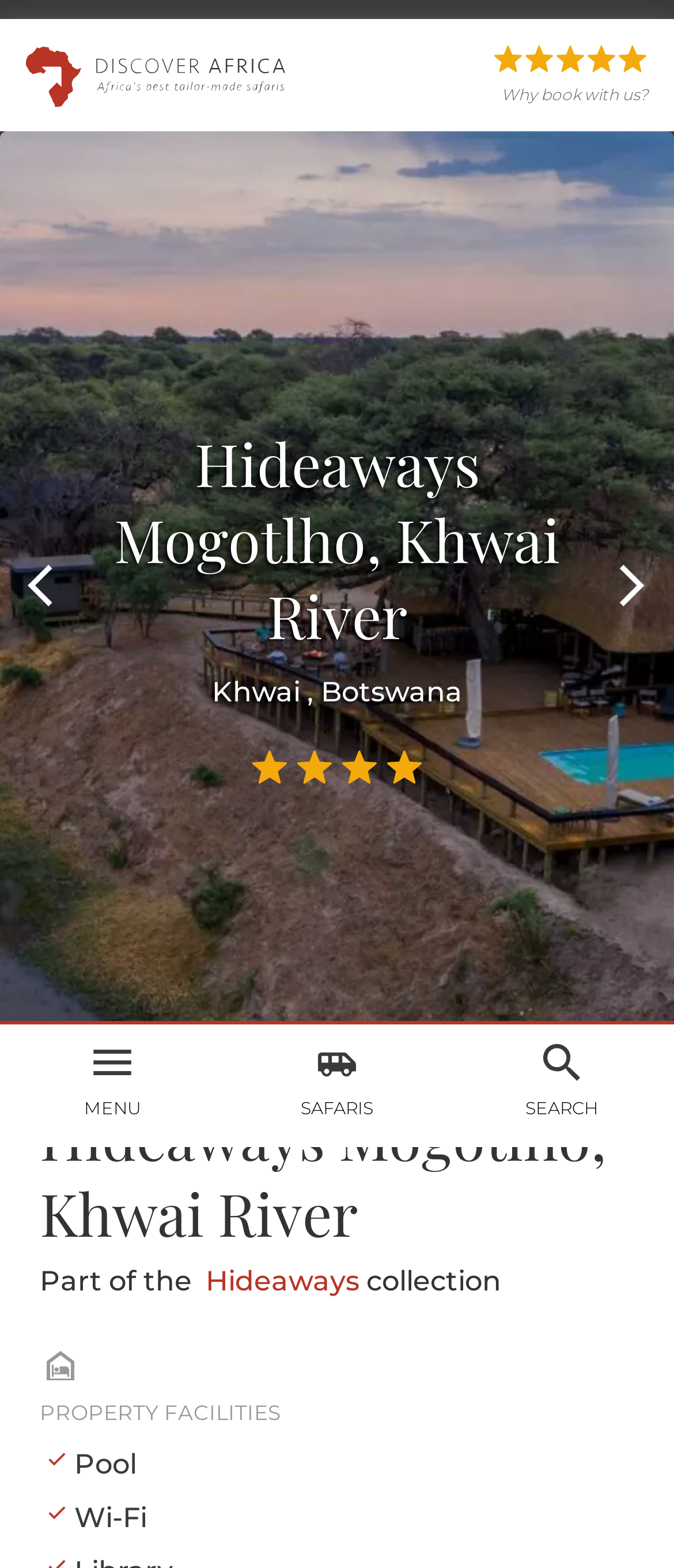What are the facilities available at the property?
Using the image as a reference, give an elaborate response to the question.

I found the answer by looking at the section with the heading 'PROPERTY FACILITIES' which lists the facilities available at the property, including 'Pool' and 'Wi-Fi'.